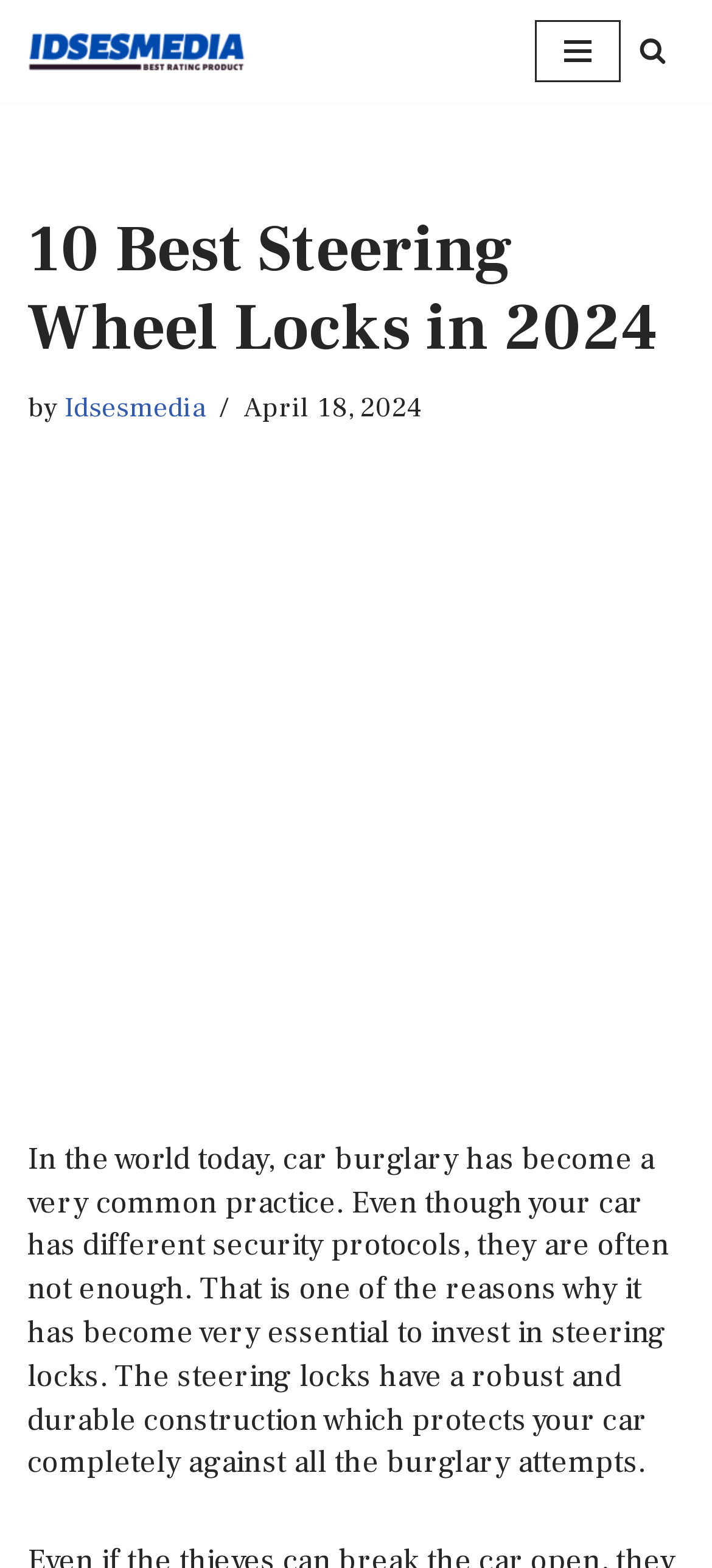For the element described, predict the bounding box coordinates as (top-left x, top-left y, bottom-right x, bottom-right y). All values should be between 0 and 1. Element description: Navigation Menu

[0.751, 0.013, 0.872, 0.052]